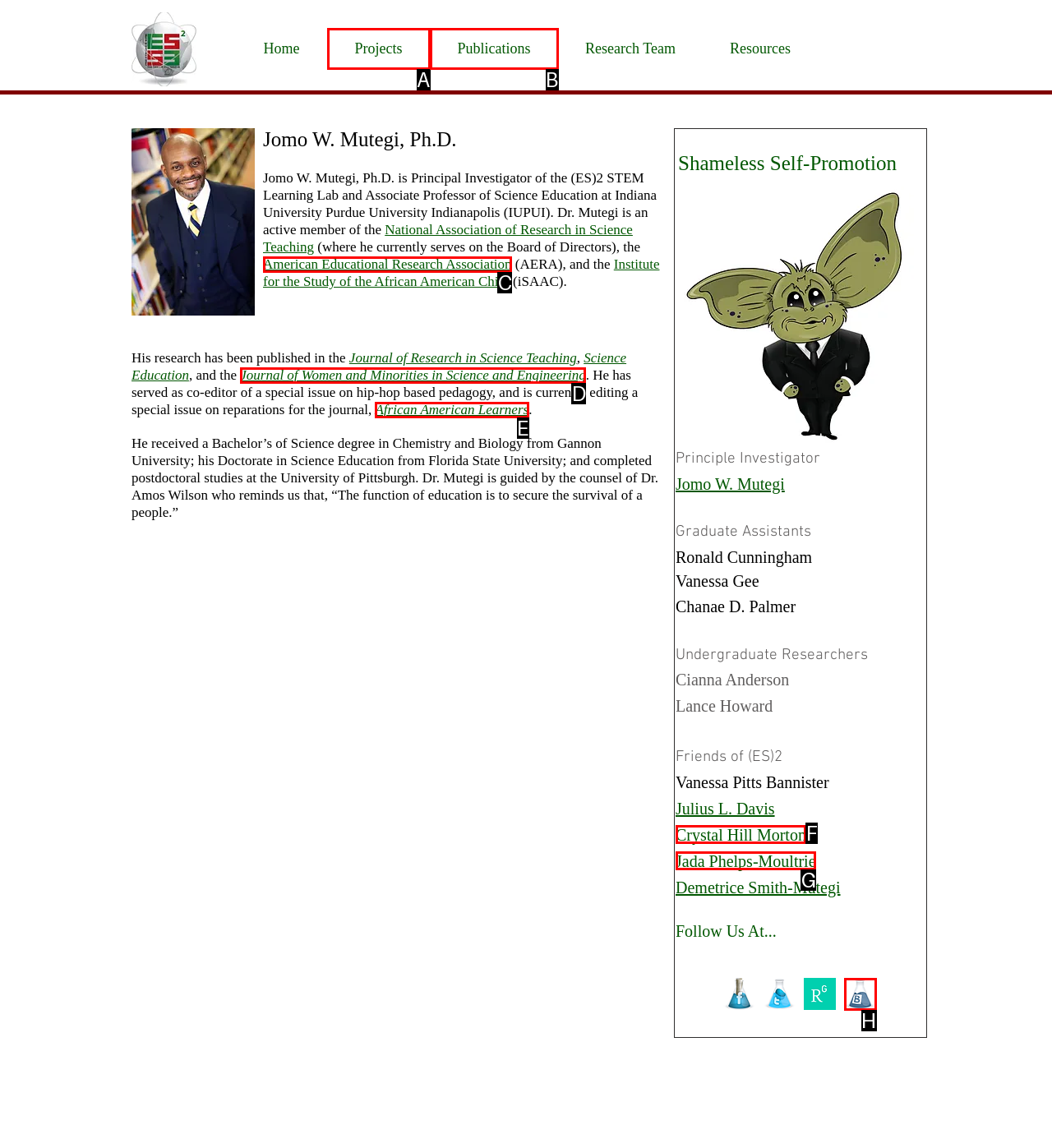Please identify the UI element that matches the description: American Educational Research Association
Respond with the letter of the correct option.

C